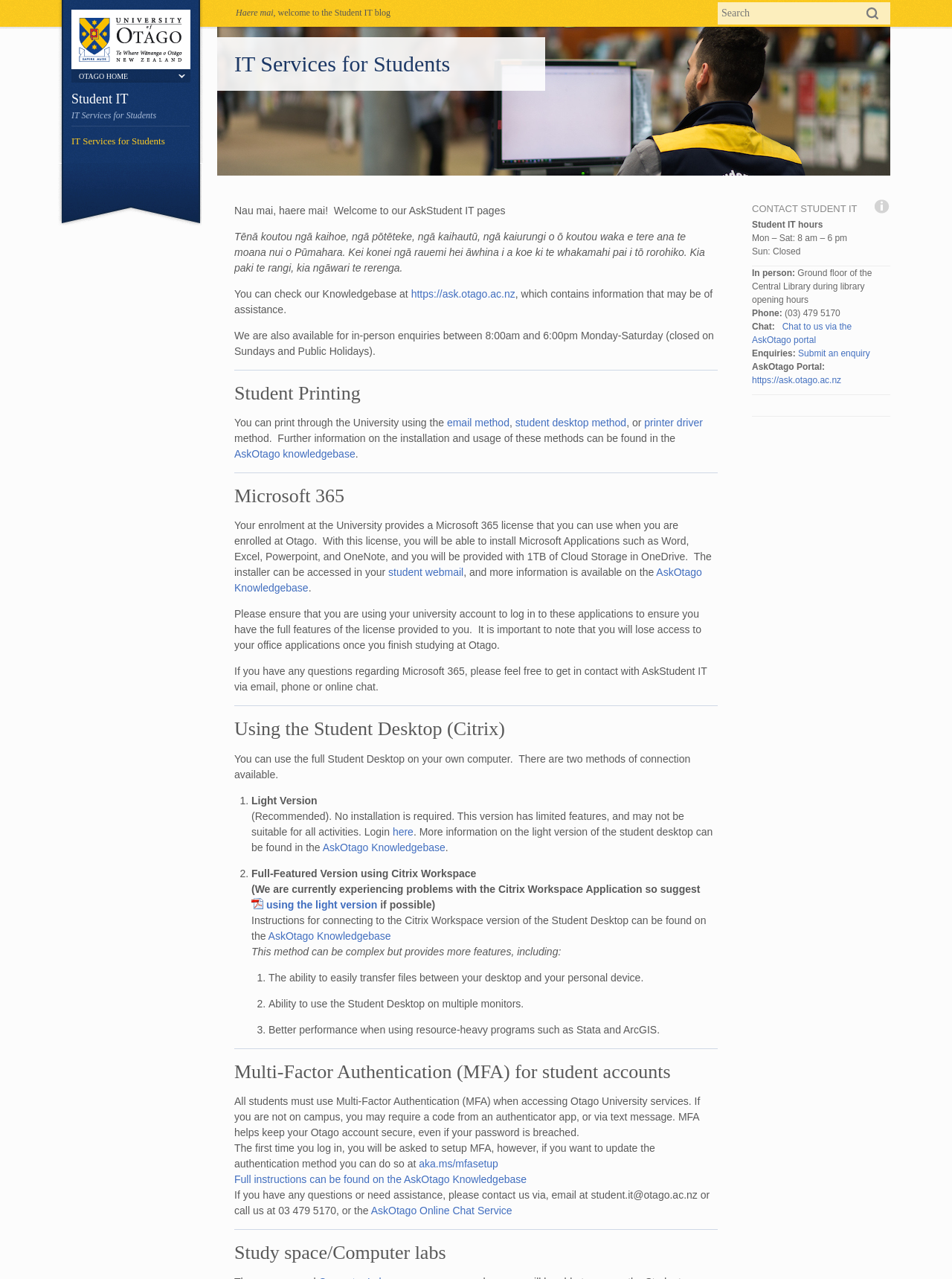Using the description "name="submit" value="Post Comment"", predict the bounding box of the relevant HTML element.

None